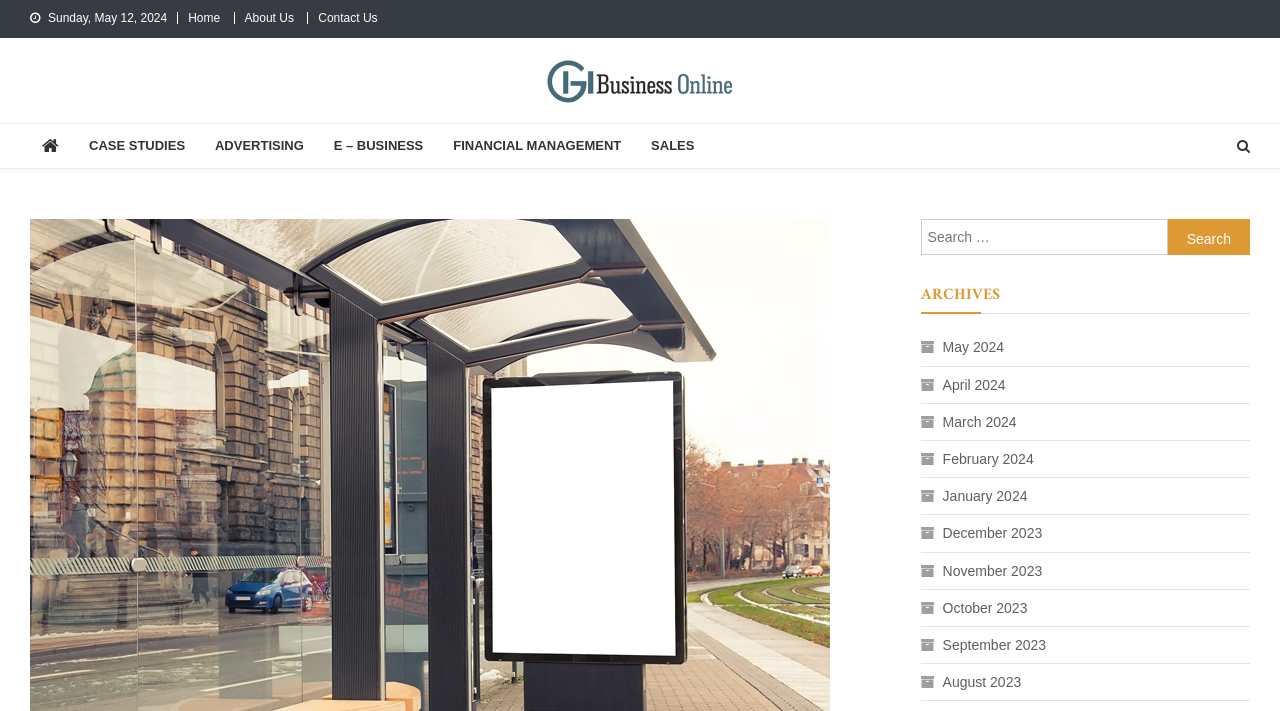What is the name of the business blog?
Refer to the image and give a detailed answer to the question.

The name of the business blog is 'GH Business Online', which can be found by looking at the link and image elements with the corresponding text and logo.